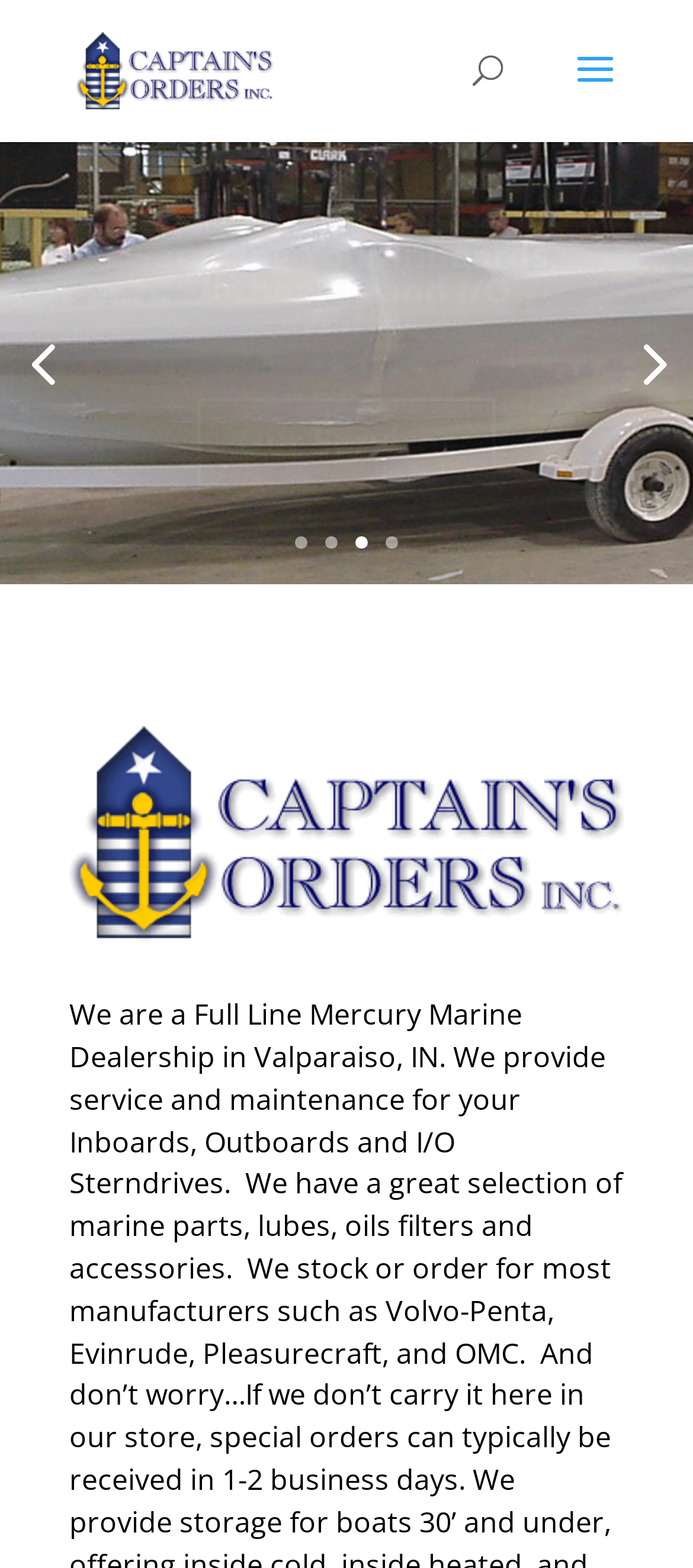Predict the bounding box of the UI element based on this description: "2".

[0.469, 0.342, 0.487, 0.35]